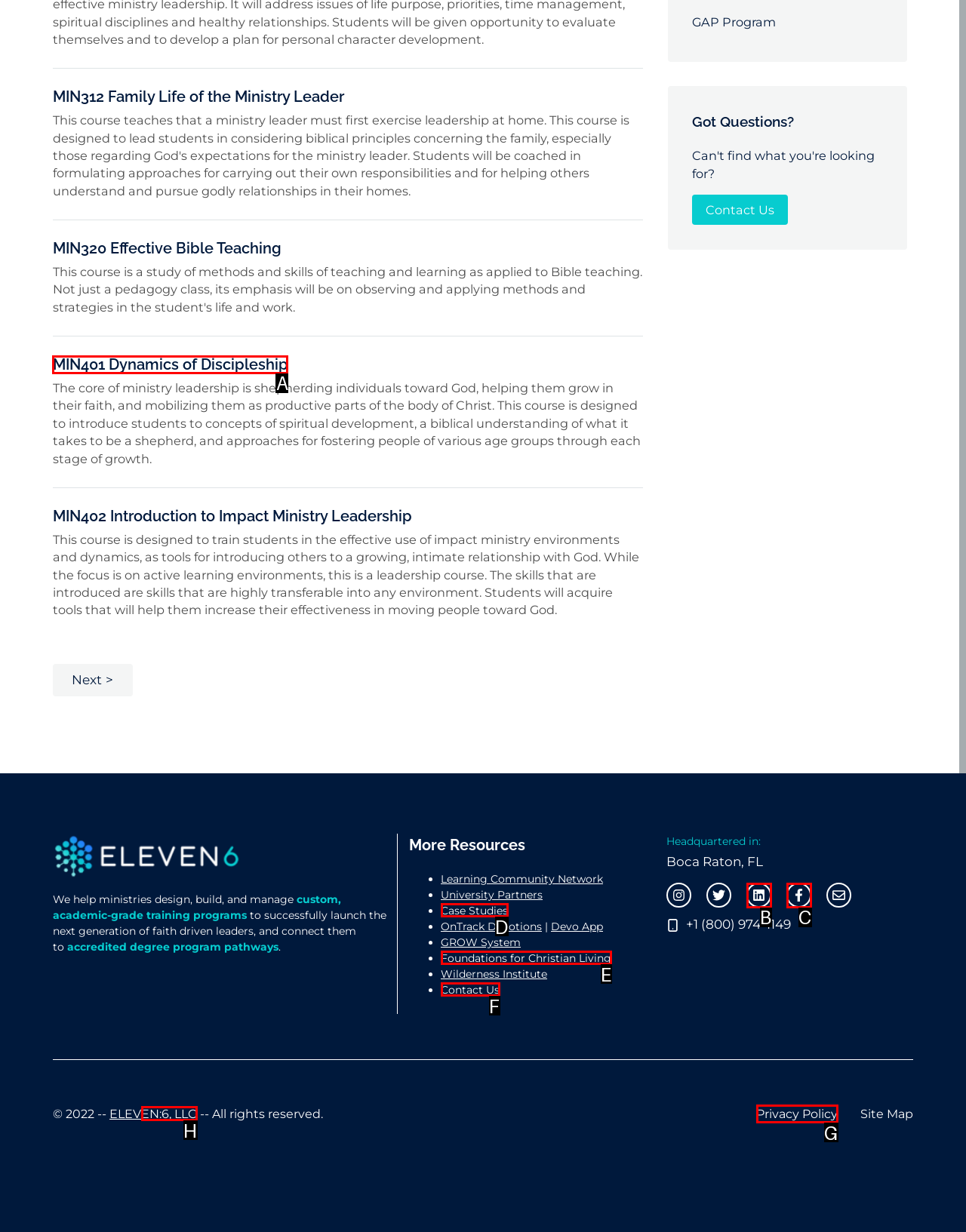Choose the letter that best represents the description: Foundations for Christian Living. Answer with the letter of the selected choice directly.

E